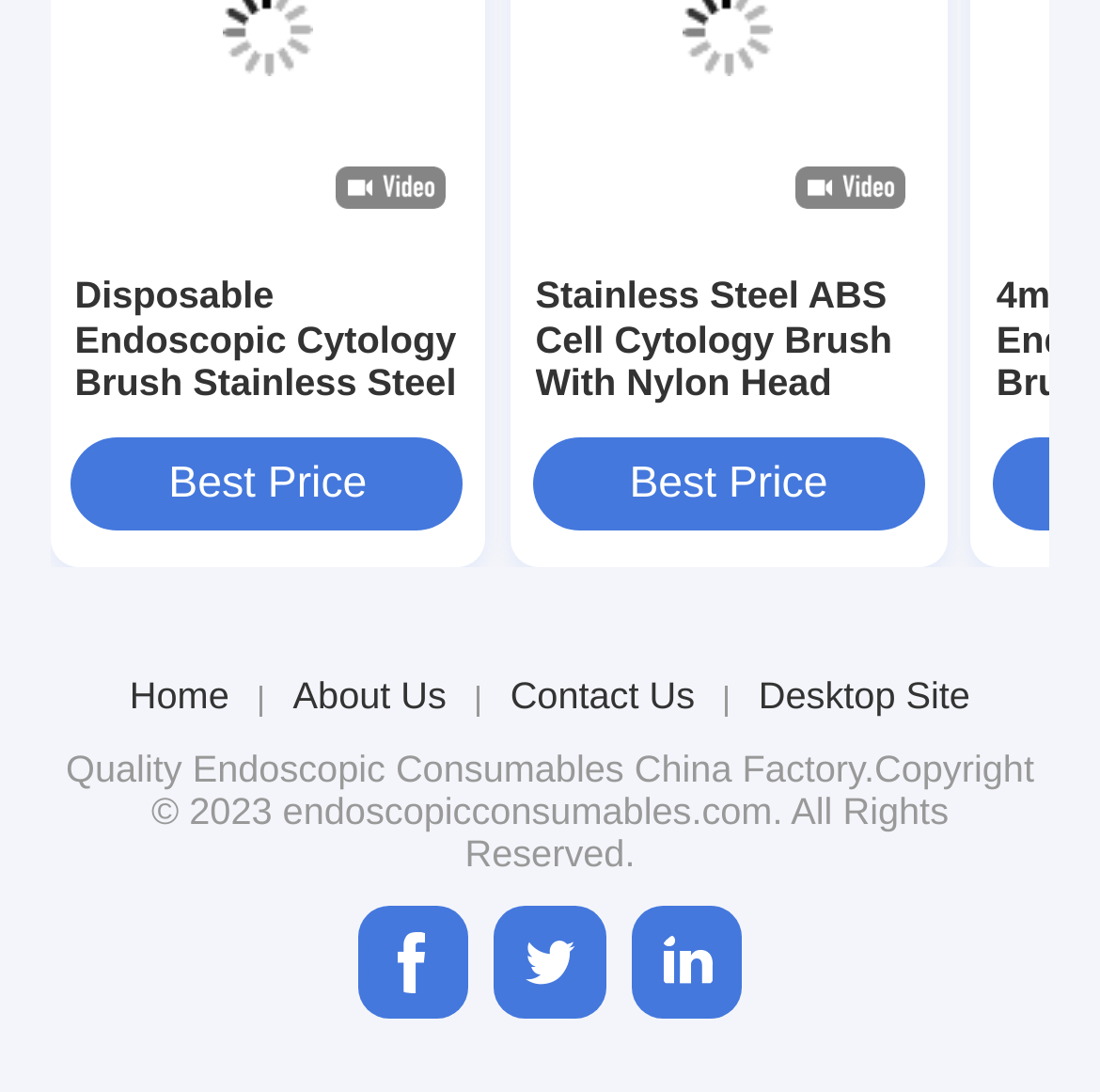Please identify the bounding box coordinates of the clickable area that will fulfill the following instruction: "Go to Home page". The coordinates should be in the format of four float numbers between 0 and 1, i.e., [left, top, right, bottom].

[0.118, 0.617, 0.208, 0.656]